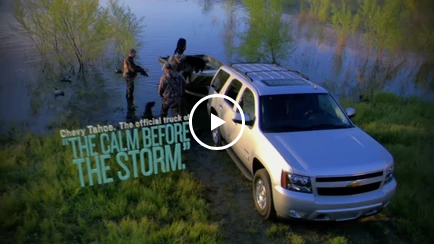Provide a rich and detailed narrative of the image.

The image showcases a serene outdoor scene featuring a silver Chevrolet Tahoe parked near a tranquil body of water, surrounded by lush greenery. In the foreground, a group of individuals, presumably engaged in an outdoor activity, can be seen preparing for their adventure. The scene is captioned with the text, "Chevy Tahoe. The official truck of THE CALM BEFORE THE STORM!" This suggests a connection to the excitement and anticipation of the activities to follow, likely alluding to the Tahoe's reliability and suitability for outdoor excursions. The visual captures the essence of camaraderie and adventure in nature, highlighting the vehicle's role in these experiences.